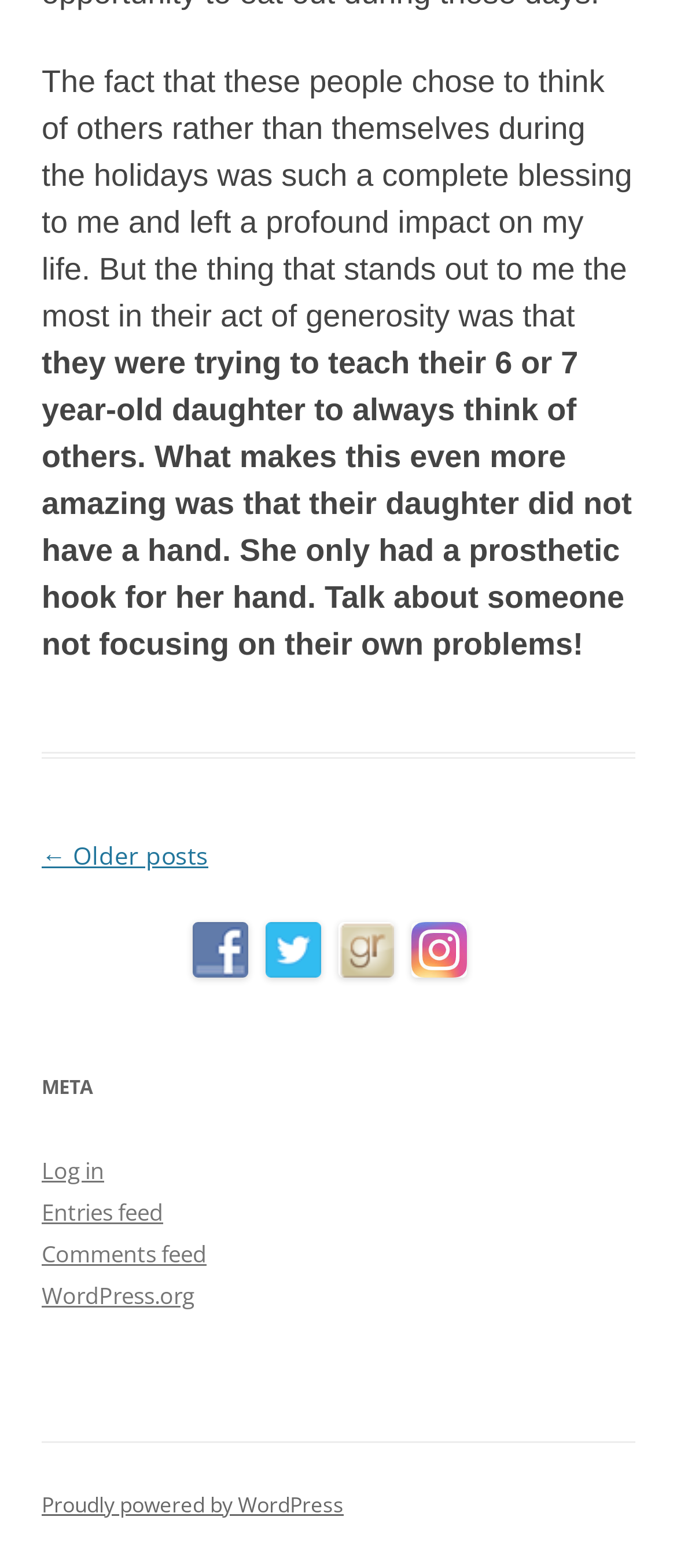Could you indicate the bounding box coordinates of the region to click in order to complete this instruction: "Follow Us on Twitter".

[0.392, 0.595, 0.5, 0.616]